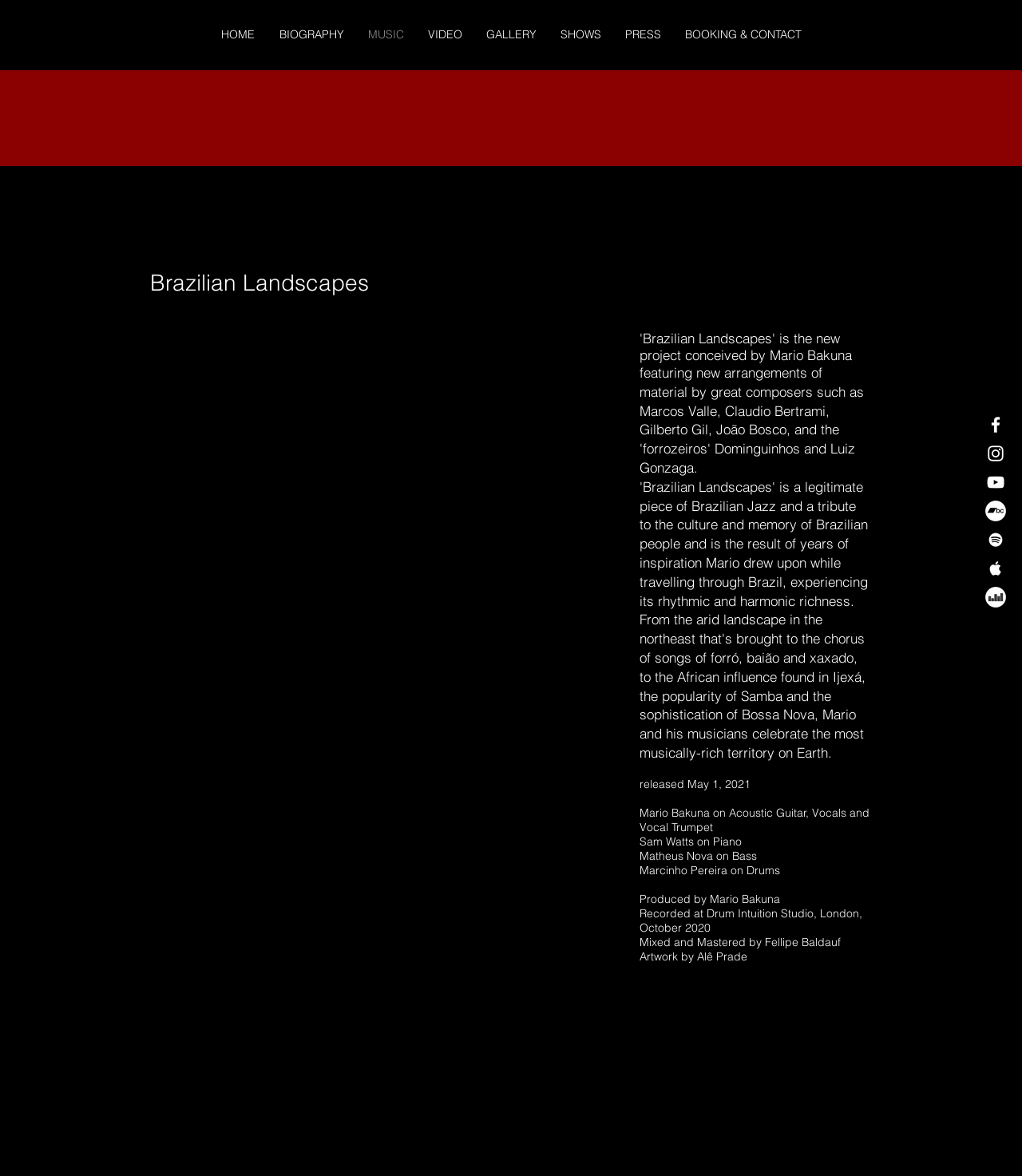Please determine the bounding box coordinates for the element with the description: "local".

None